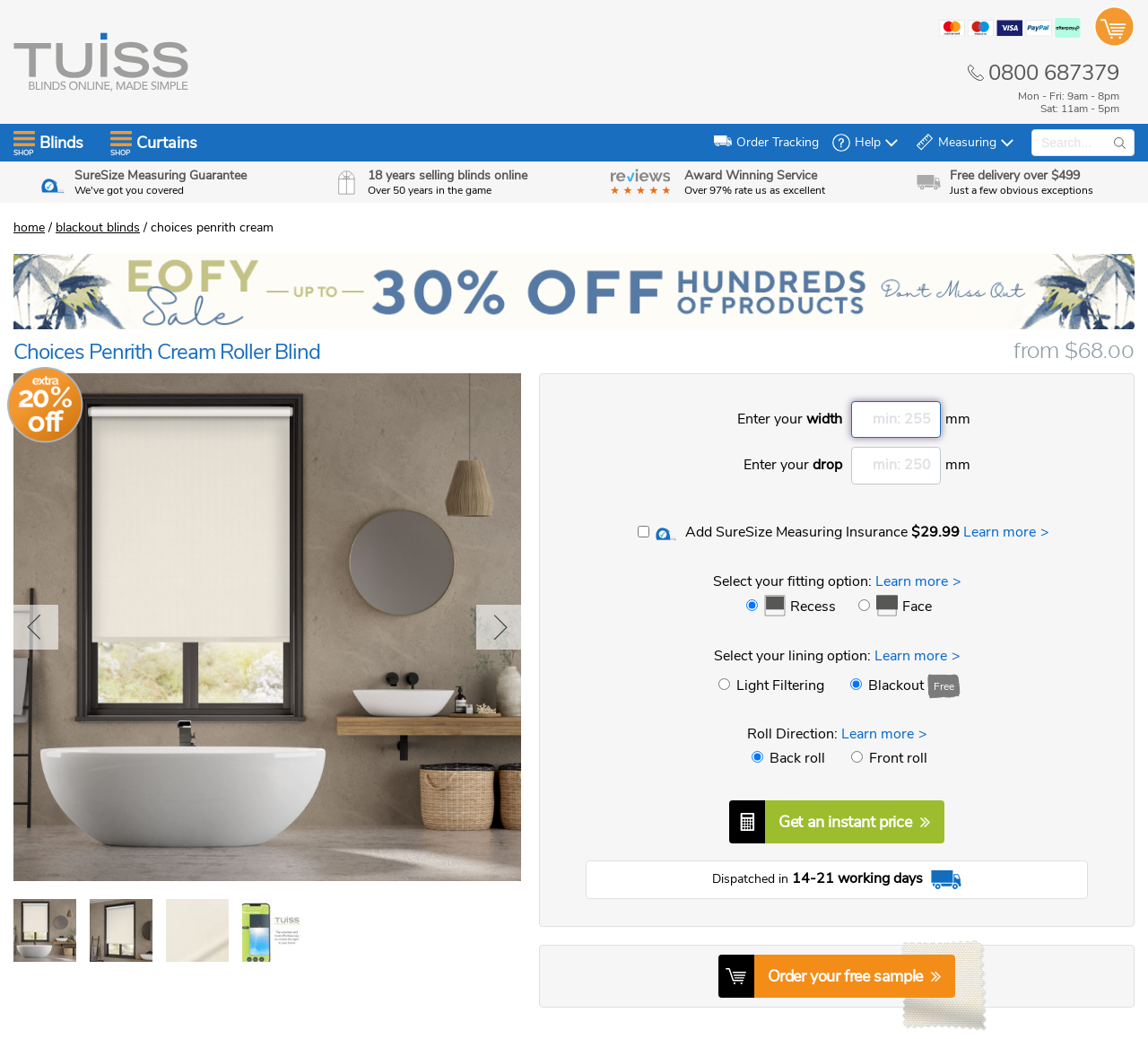Find the bounding box coordinates for the area you need to click to carry out the instruction: "go to the roller blinds page". The coordinates should be four float numbers between 0 and 1, indicated as [left, top, right, bottom].

[0.0, 0.168, 0.2, 0.205]